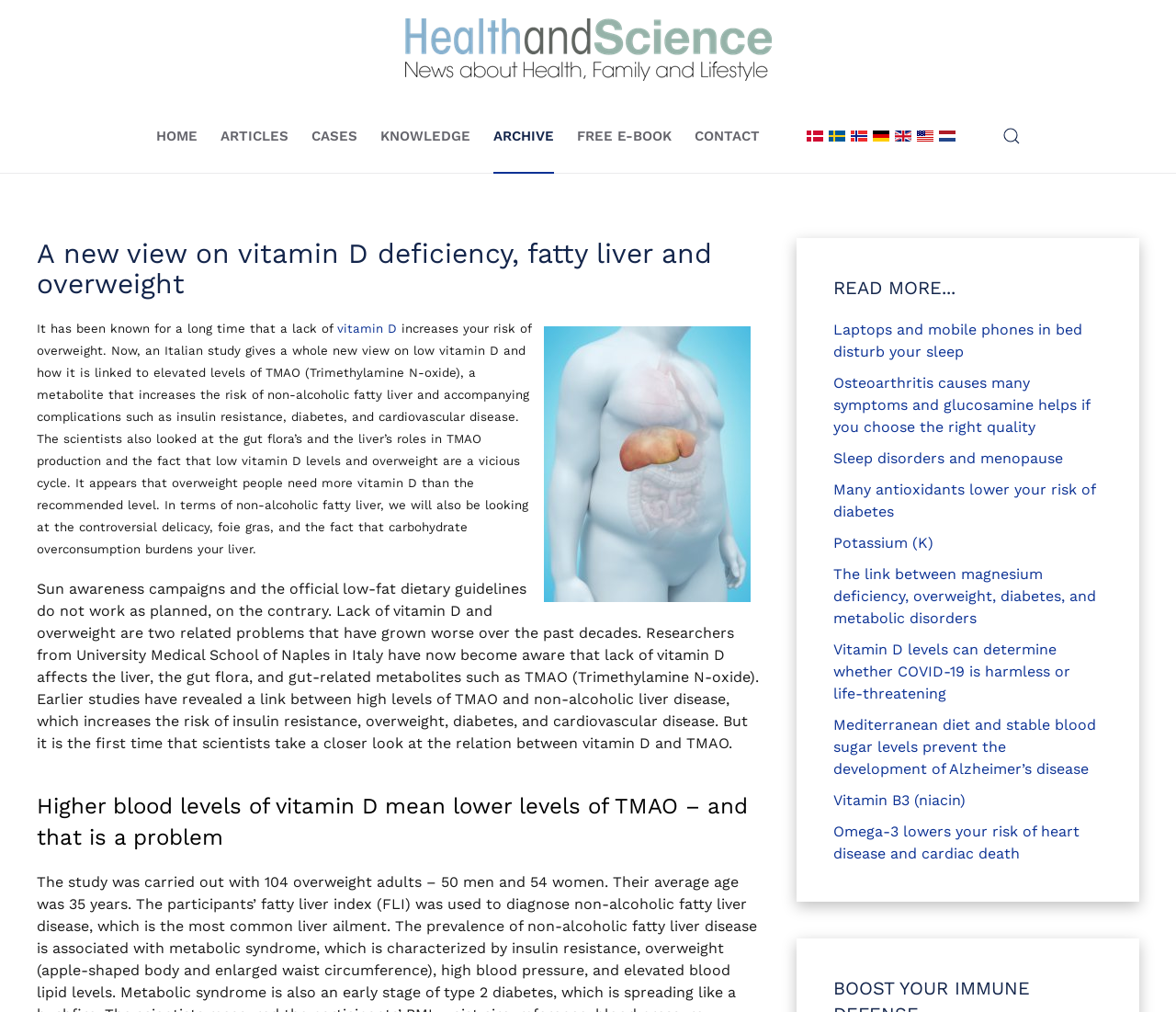Based on the provided description, "Sample Page", find the bounding box of the corresponding UI element in the screenshot.

None